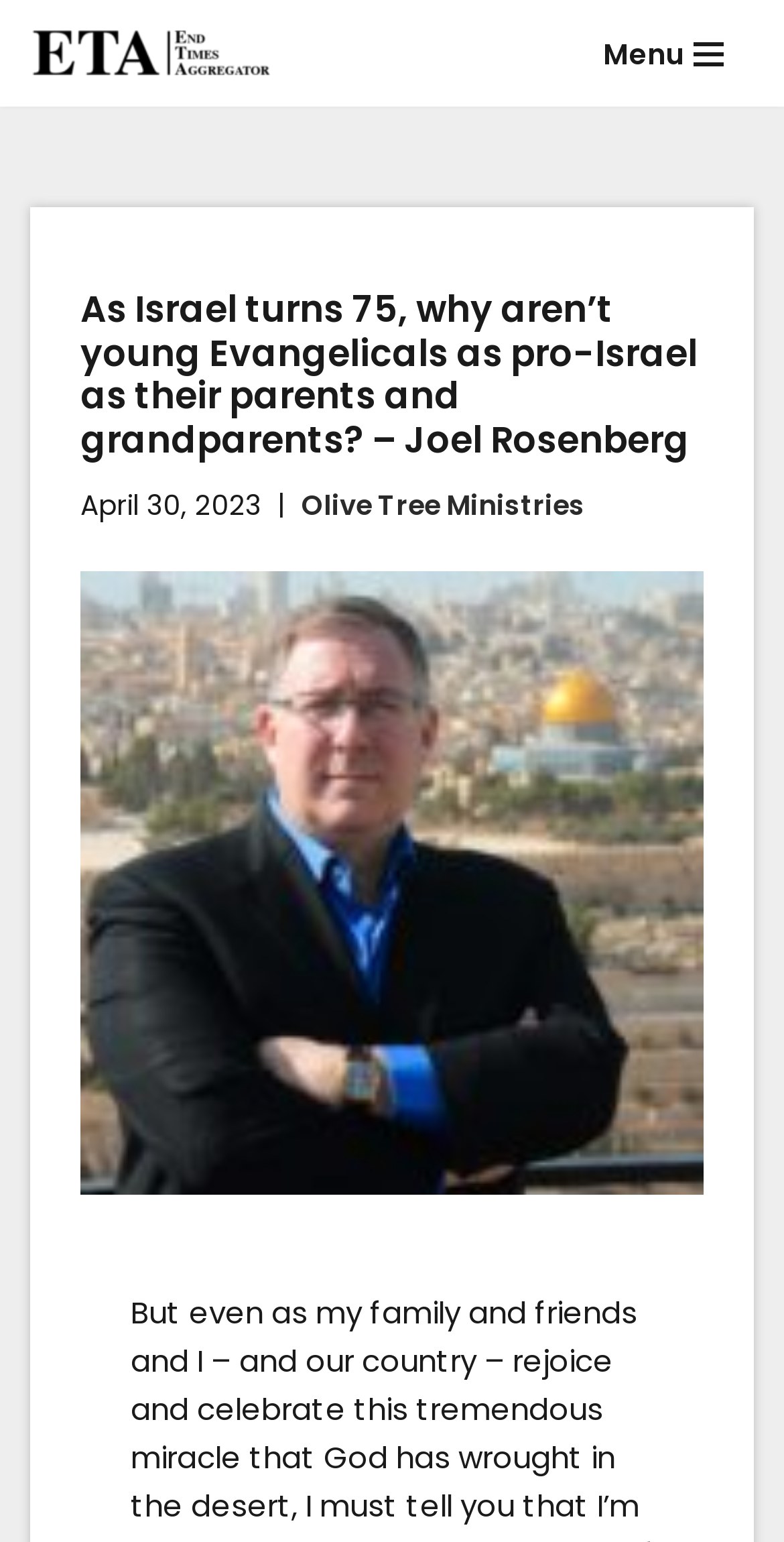Please give a concise answer to this question using a single word or phrase: 
What is the date of the article?

April 30, 2023